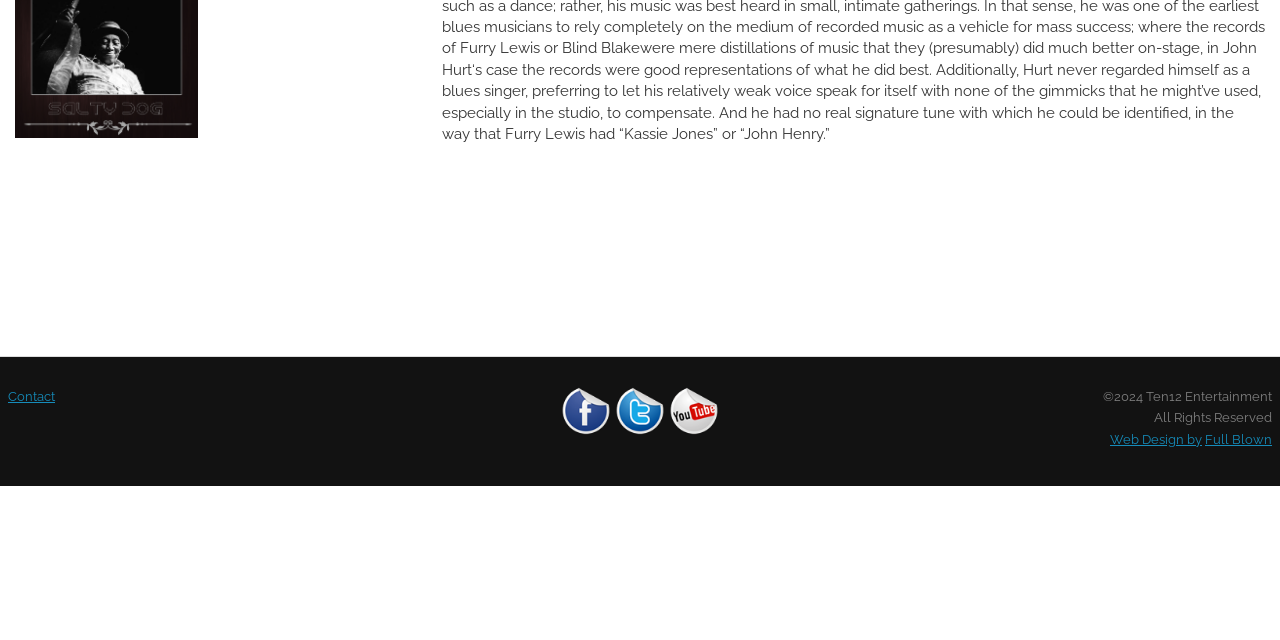Specify the bounding box coordinates (top-left x, top-left y, bottom-right x, bottom-right y) of the UI element in the screenshot that matches this description: Web Design by

[0.867, 0.675, 0.939, 0.698]